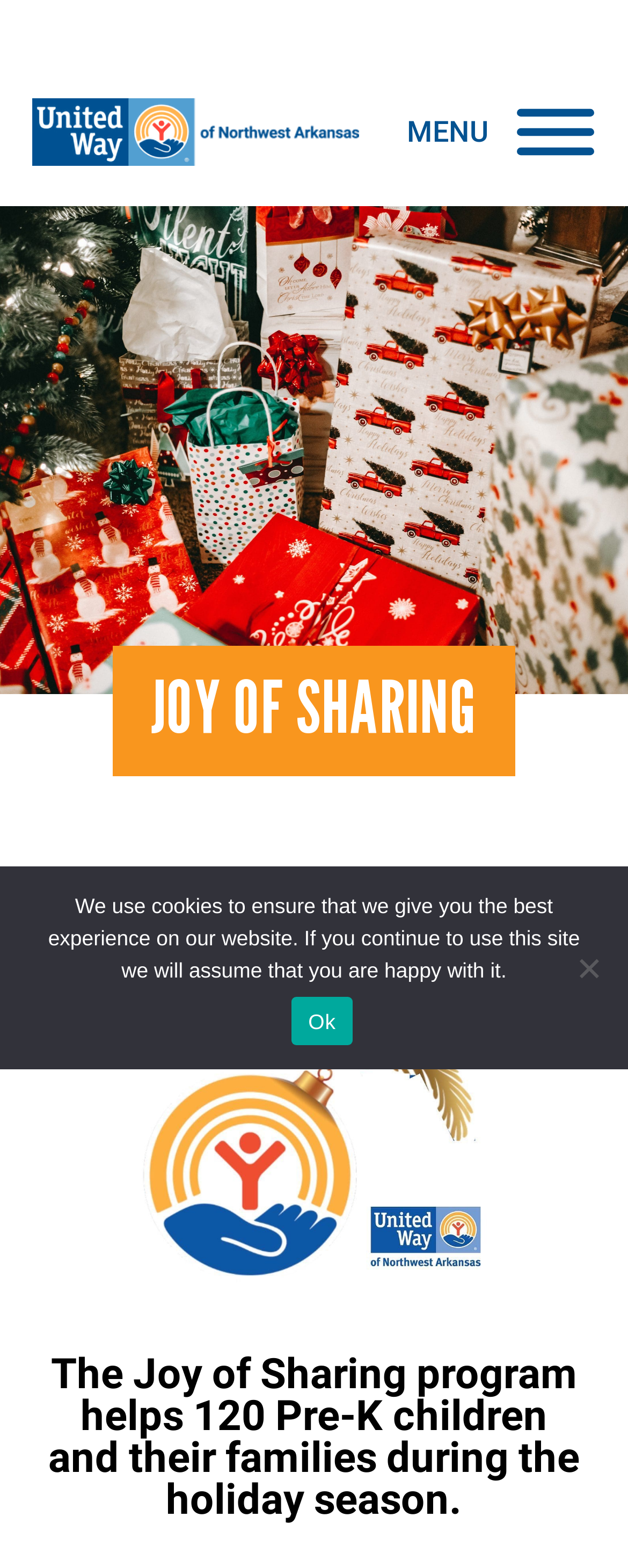What is the name of the program?
Based on the screenshot, answer the question with a single word or phrase.

Joy of Sharing